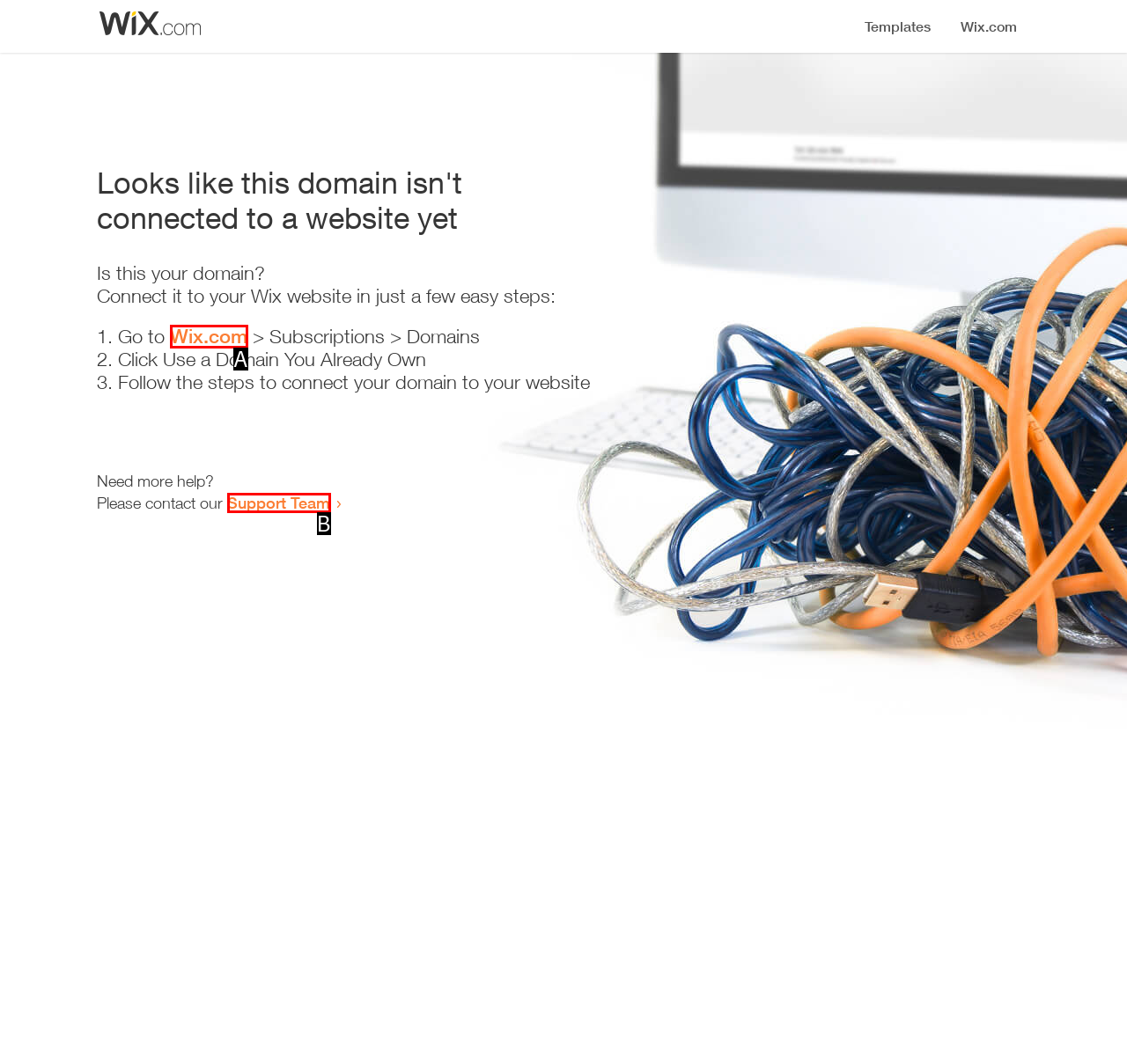Select the option that fits this description: Support Team
Answer with the corresponding letter directly.

B